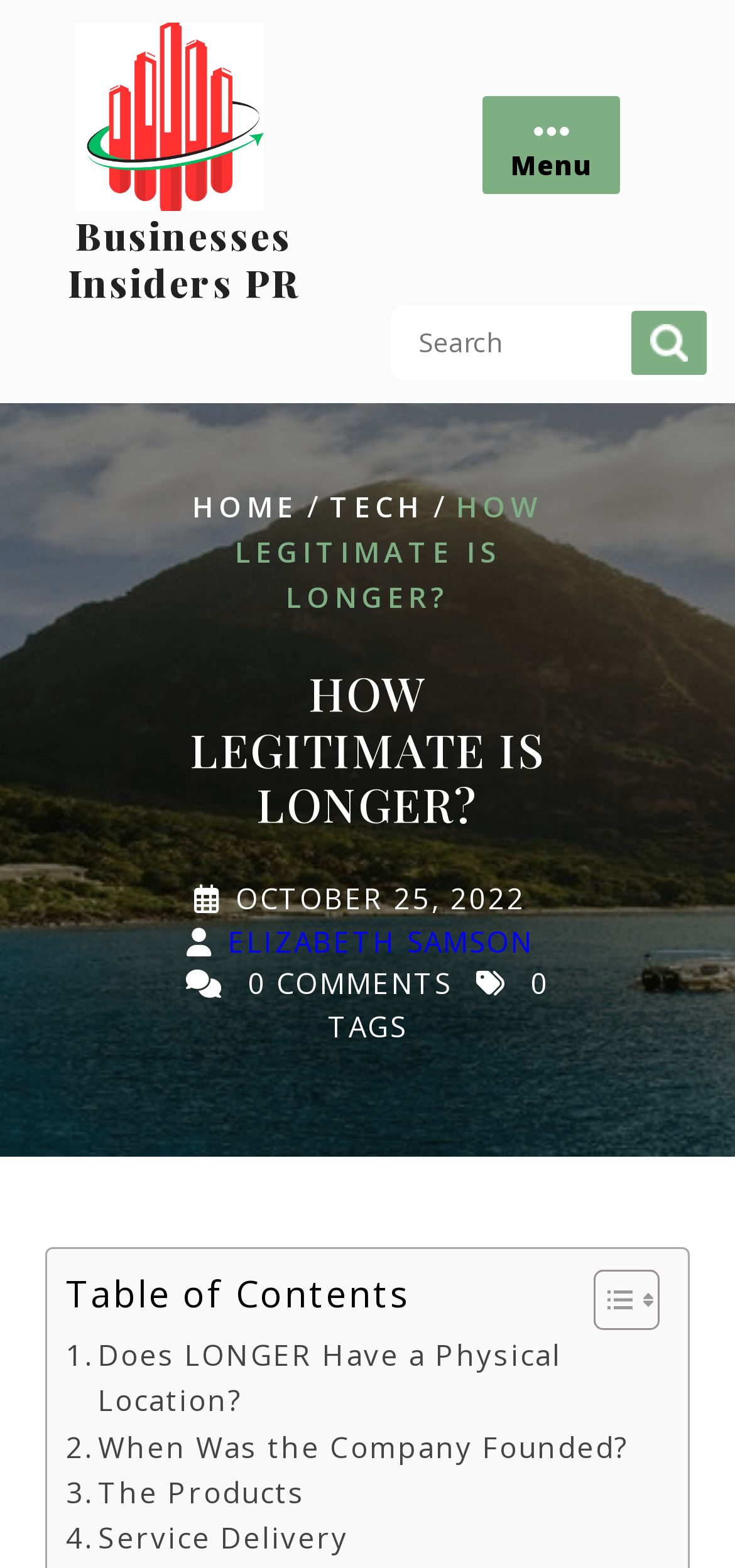Pinpoint the bounding box coordinates of the area that must be clicked to complete this instruction: "Toggle the table of contents".

[0.769, 0.809, 0.885, 0.85]